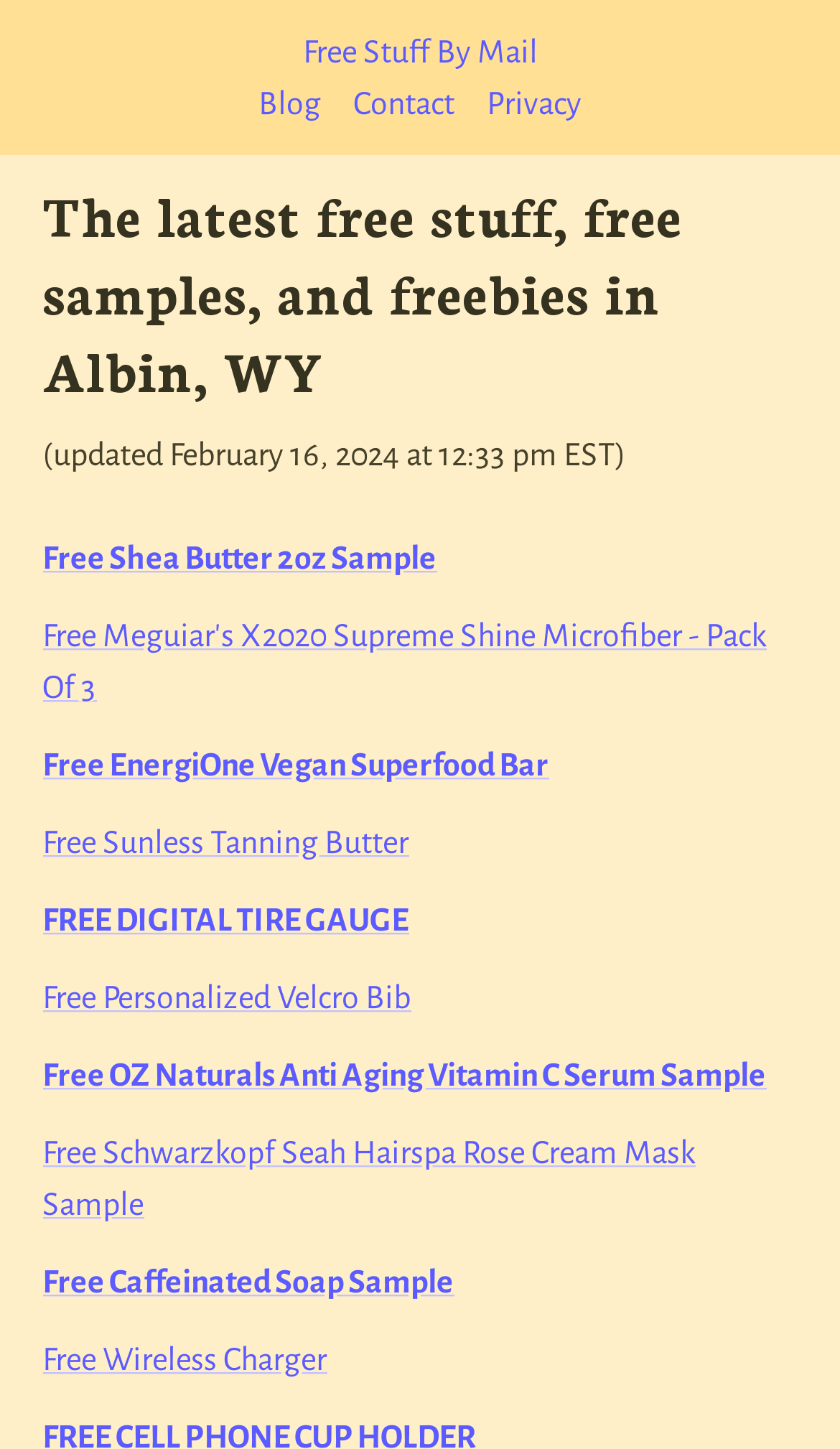Respond to the question with just a single word or phrase: 
How many free samples are available?

9